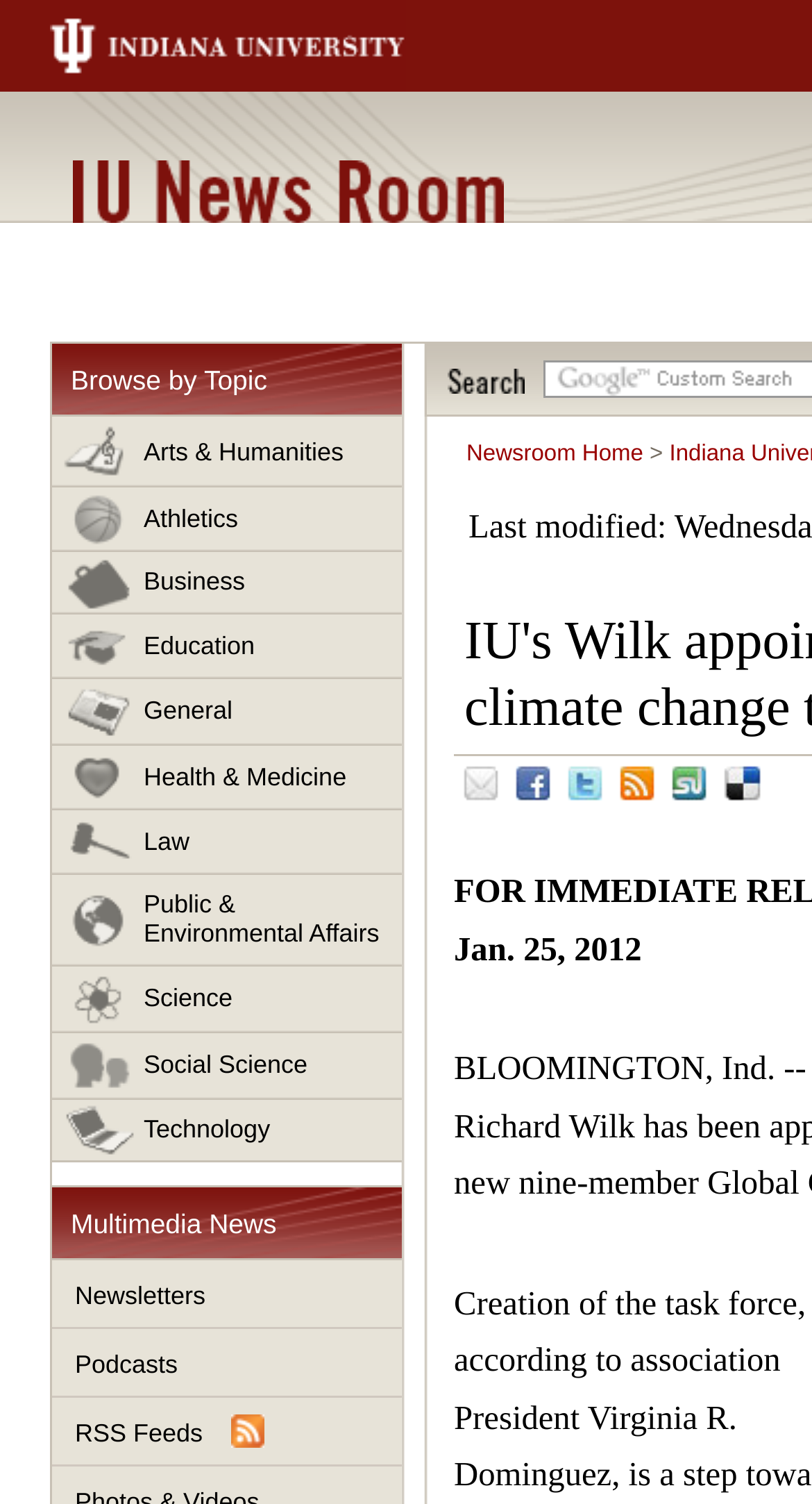Find the bounding box coordinates of the element you need to click on to perform this action: 'check Health'. The coordinates should be represented by four float values between 0 and 1, in the format [left, top, right, bottom].

None